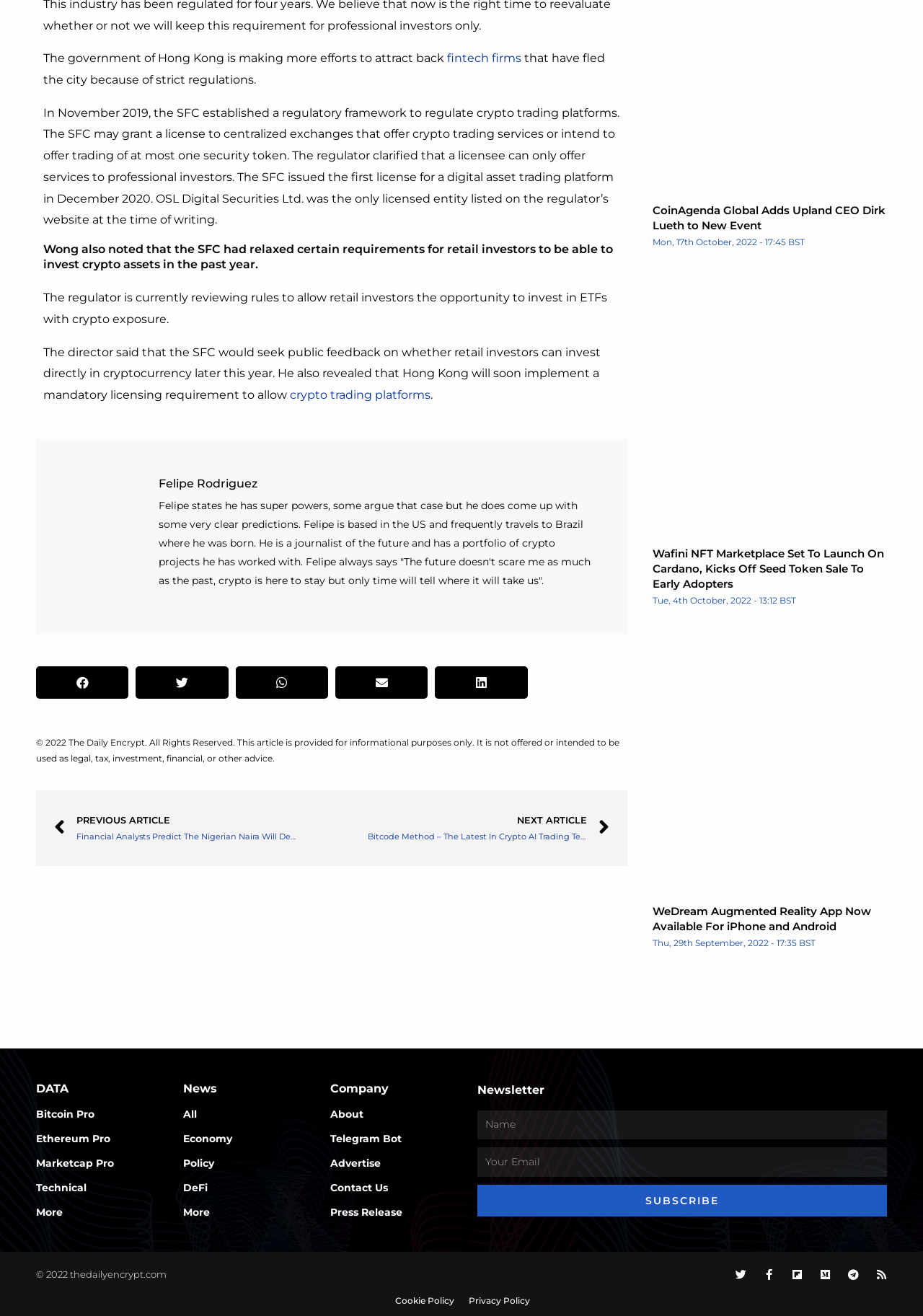Please provide the bounding box coordinates in the format (top-left x, top-left y, bottom-right x, bottom-right y). Remember, all values are floating point numbers between 0 and 1. What is the bounding box coordinate of the region described as: aria-label="Share on linkedin"

[0.471, 0.506, 0.572, 0.531]